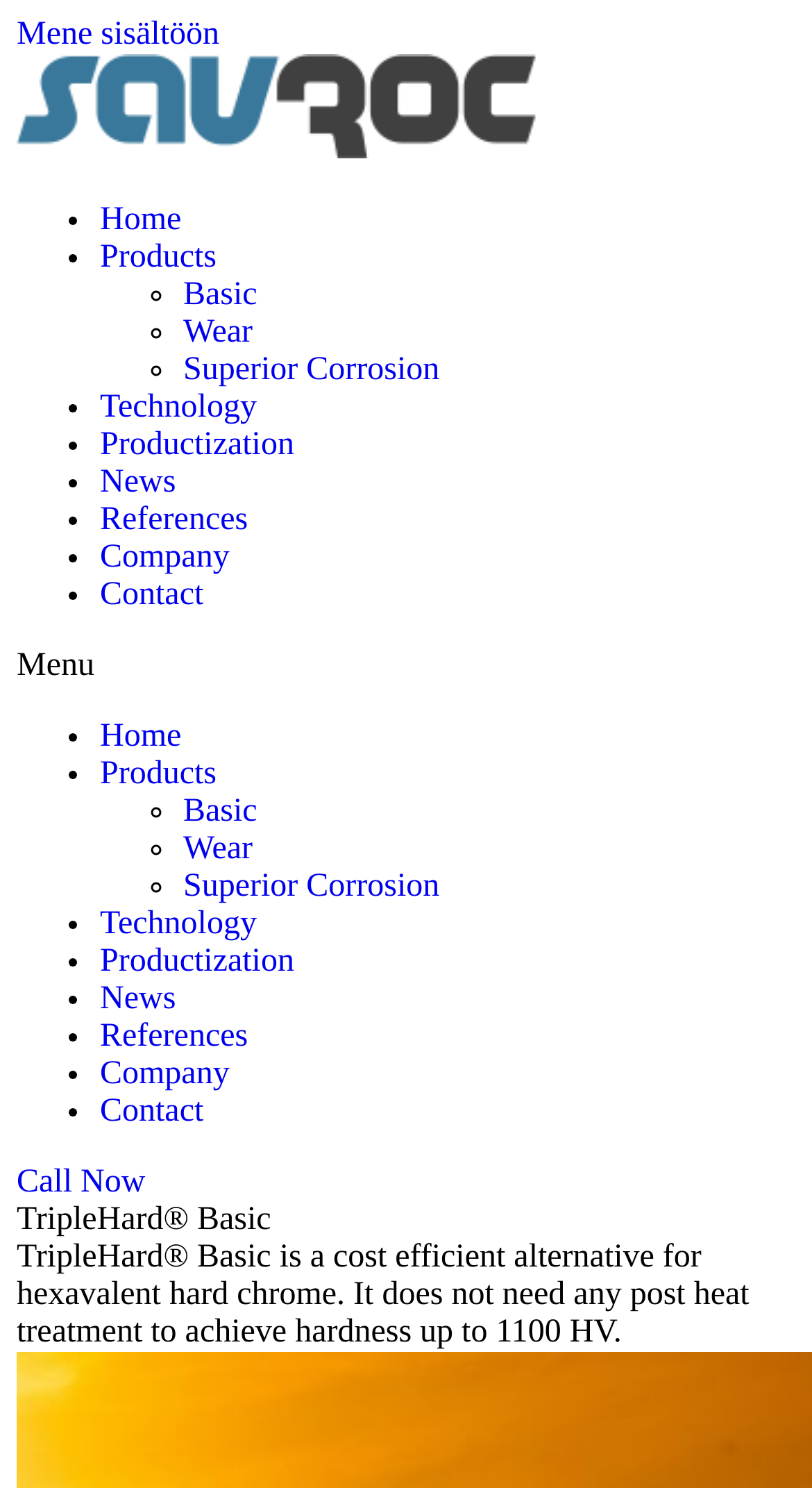Predict the bounding box of the UI element that fits this description: "Basic".

[0.226, 0.533, 0.317, 0.557]